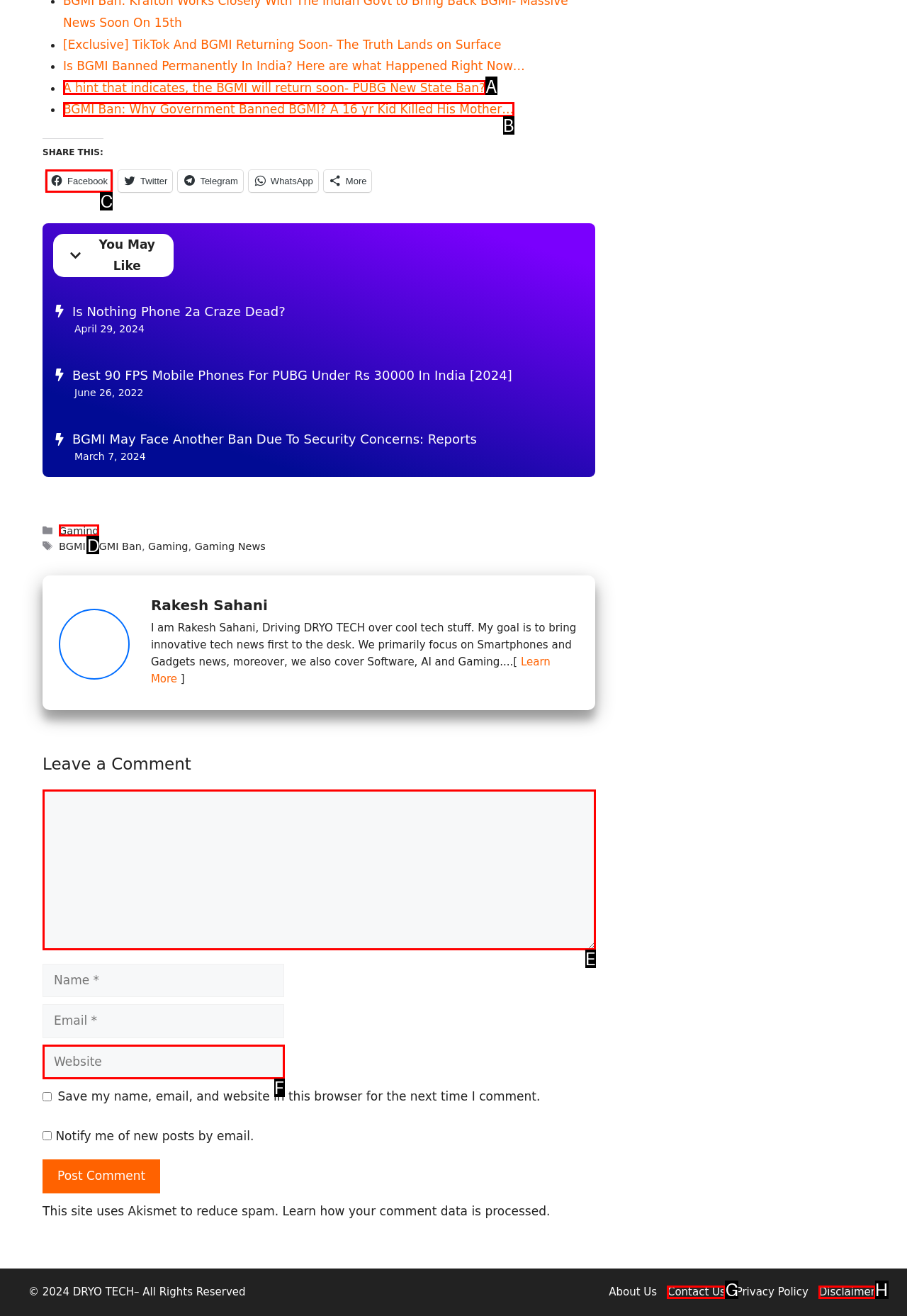Tell me the correct option to click for this task: Click on the Facebook share button
Write down the option's letter from the given choices.

C